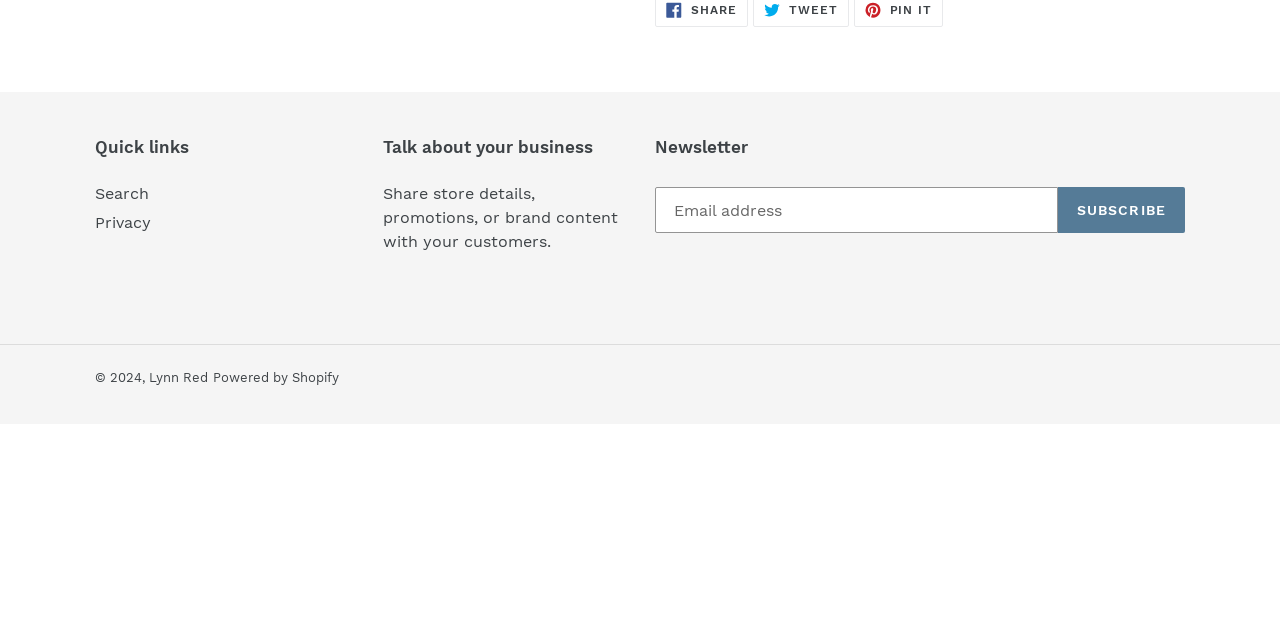Based on the element description, predict the bounding box coordinates (top-left x, top-left y, bottom-right x, bottom-right y) for the UI element in the screenshot: Lynn Red

[0.116, 0.579, 0.162, 0.602]